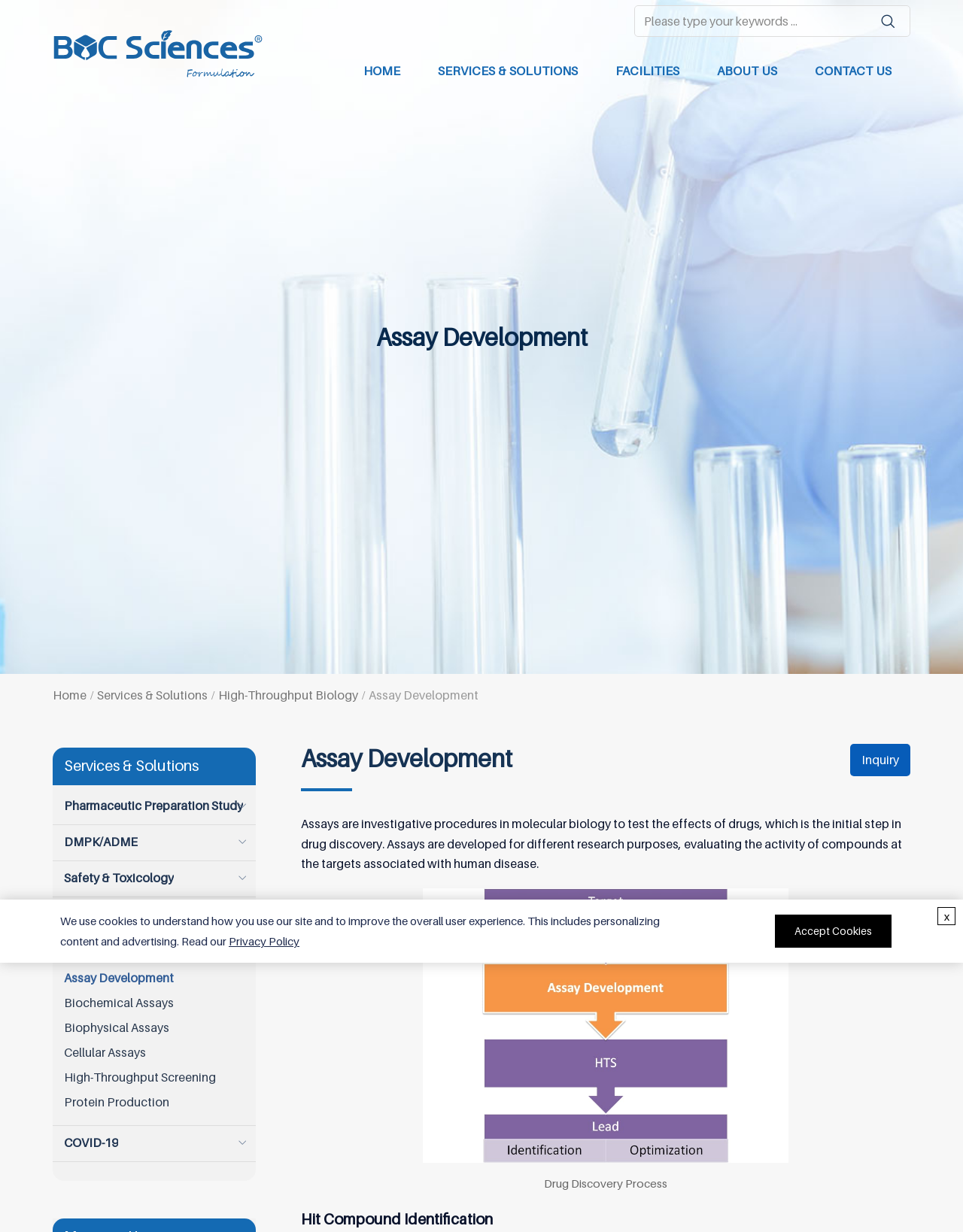What is the name of the process shown in the image?
Using the image, elaborate on the answer with as much detail as possible.

The image on the webpage is labeled as 'Drug Discovery Process', which suggests that it illustrates the steps involved in discovering new drugs.